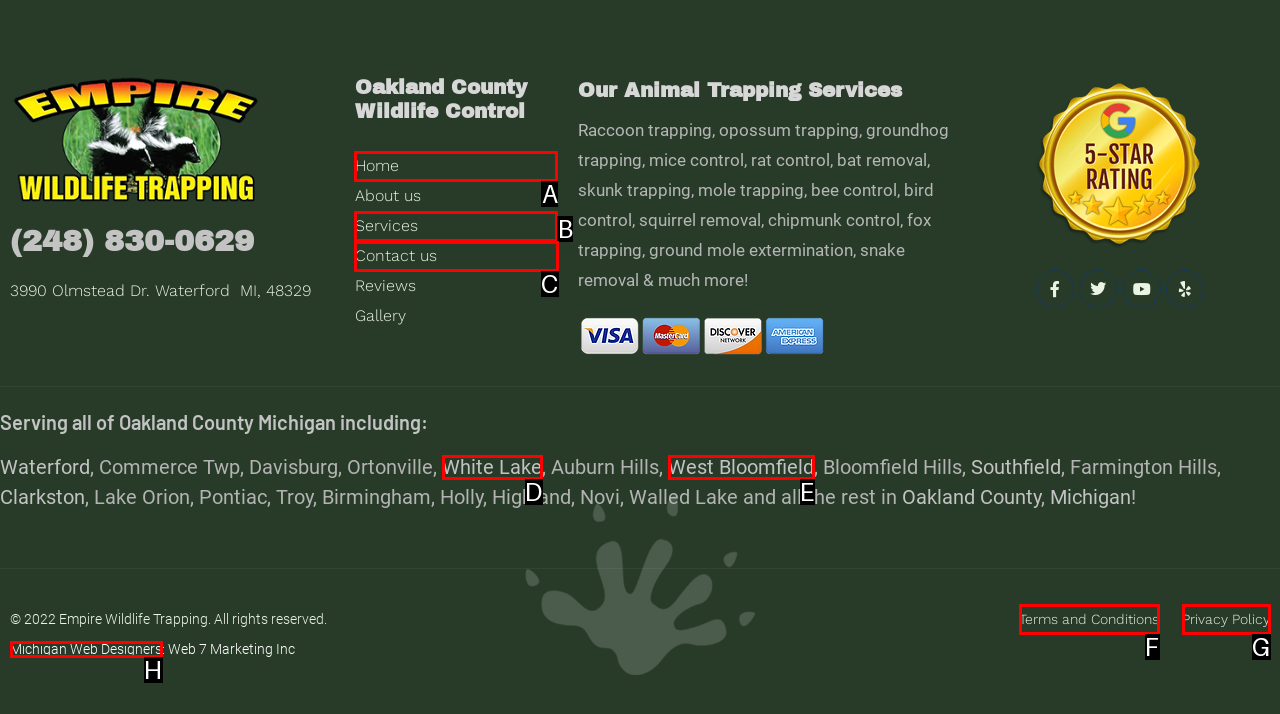From the options shown in the screenshot, tell me which lettered element I need to click to complete the task: Subscribe to the newsletter.

None